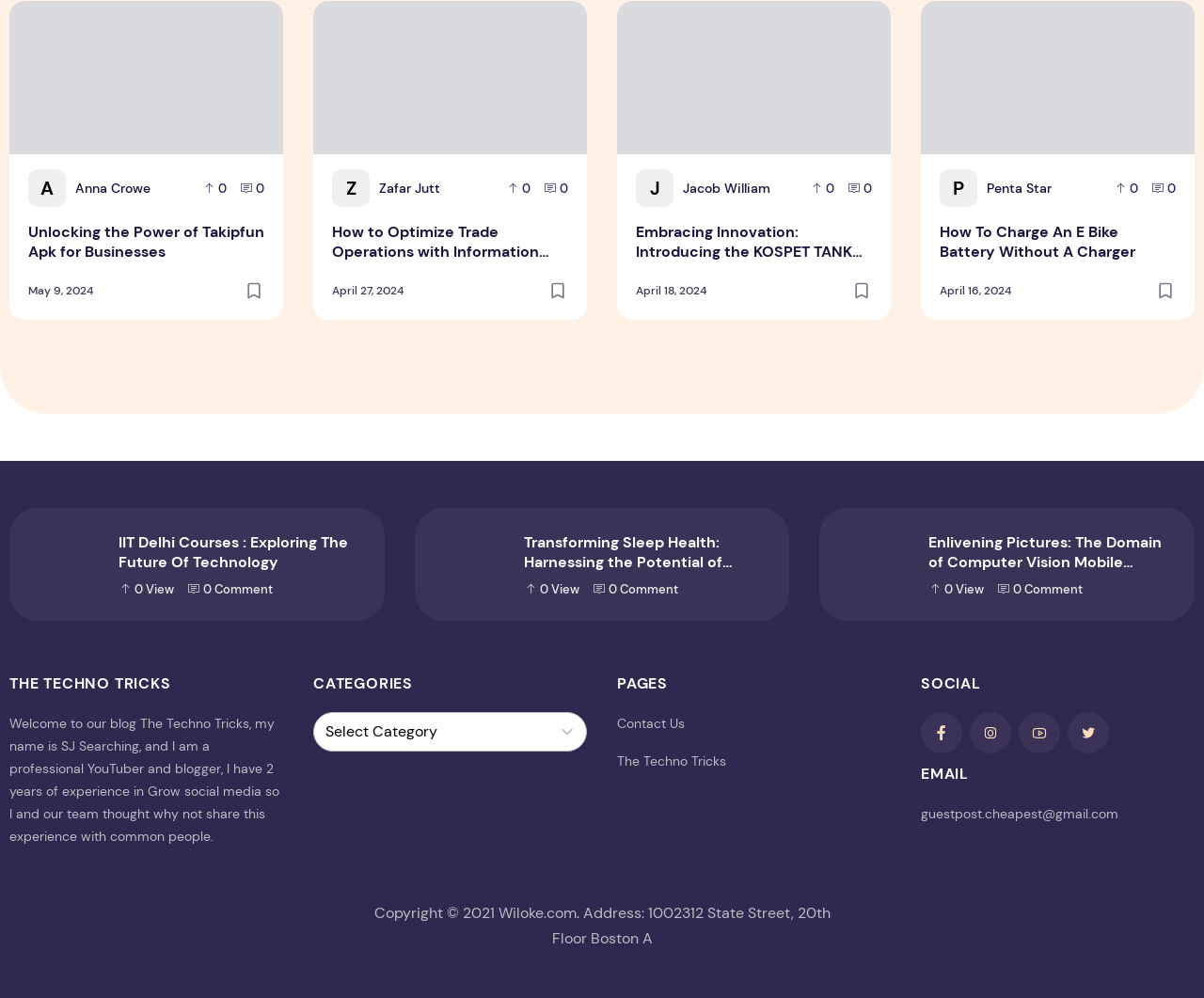How many articles are listed on the webpage?
Refer to the image and give a detailed response to the question.

I counted the number of link elements with article titles, such as 'Unlocking the Power of Takipfun Apk for Businesses', 'How to Optimize Trade Operations with Information Analytics Arrangements?', 'Embracing Innovation: Introducing the KOSPET TANK T3 Smartwatch', and 'How To Charge An E Bike Battery Without A Charger', and found that there are 4 articles listed on the webpage.